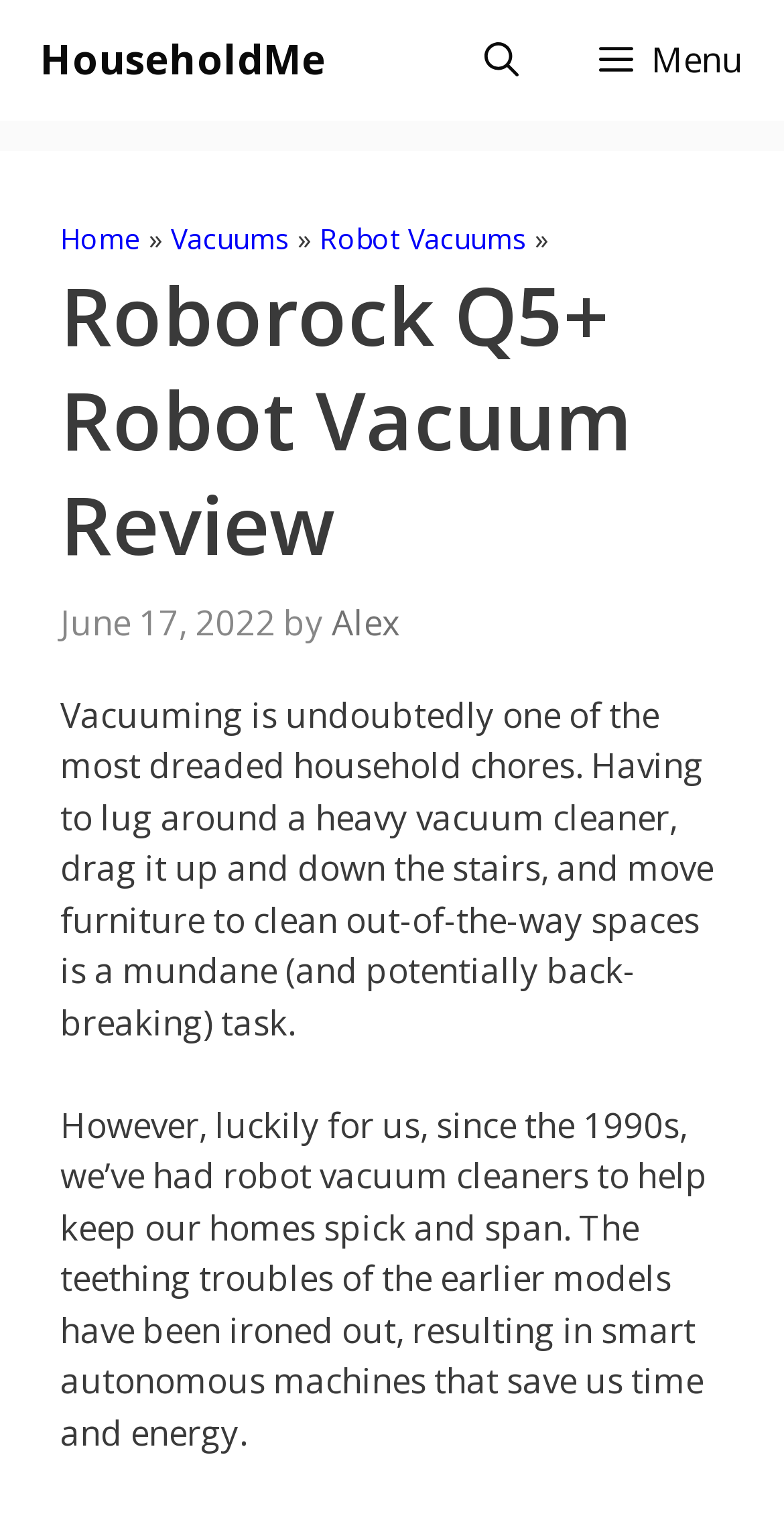Who is the author of the review?
Look at the webpage screenshot and answer the question with a detailed explanation.

The author of the review can be found near the heading, where it says 'by Alex', indicating that Alex is the author of the review.